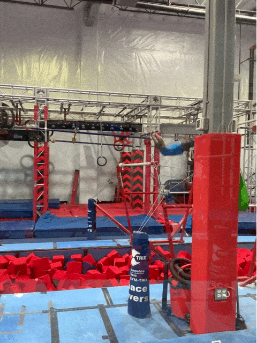Reply to the question with a single word or phrase:
What is the purpose of the bright red blocks?

soft landing area